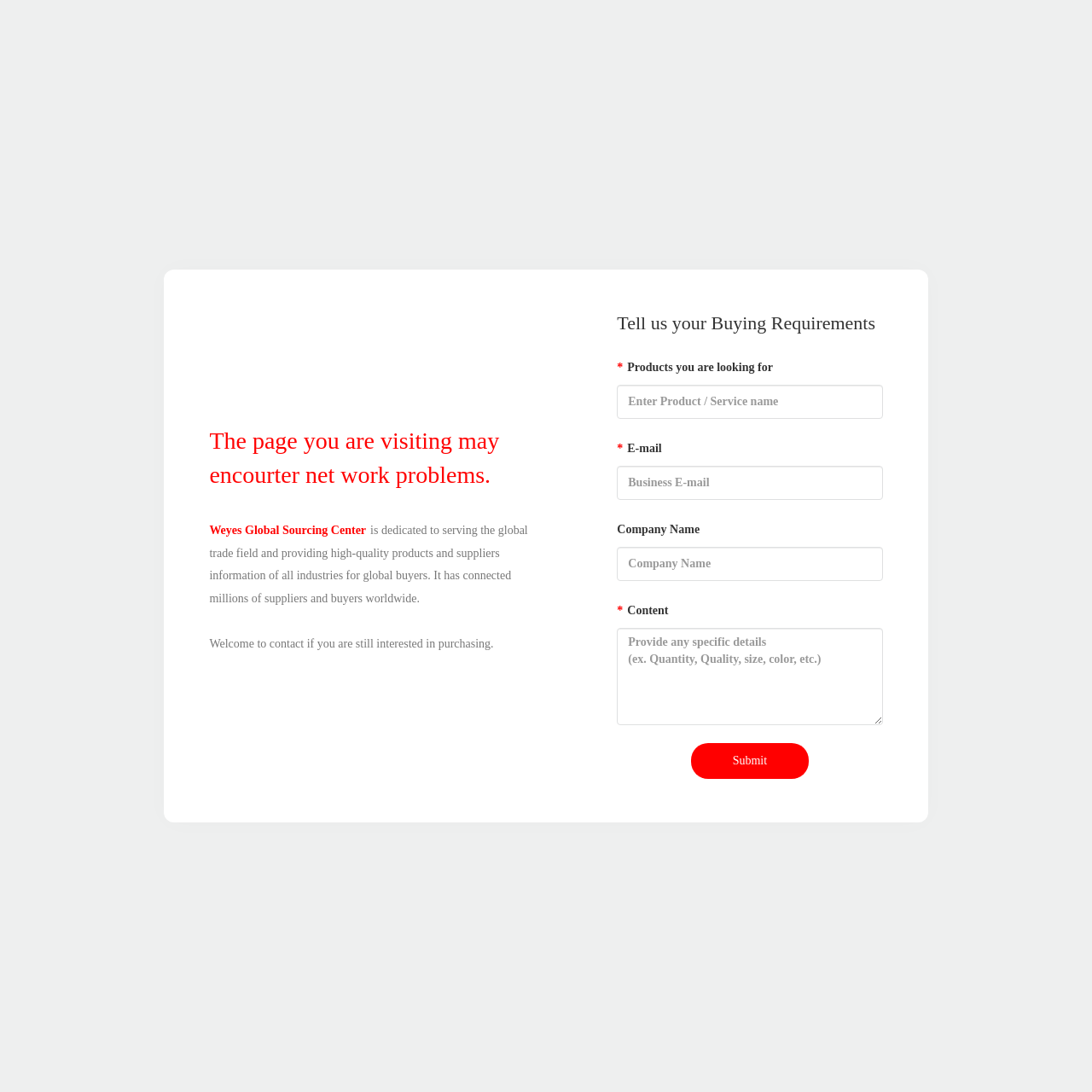What is required to submit a buying requirement?
Provide a detailed and well-explained answer to the question.

The webpage has three required fields: Products you are looking for, E-mail, and Content. These fields are marked with an asterisk (*) and are required to be filled in before submitting a buying requirement.